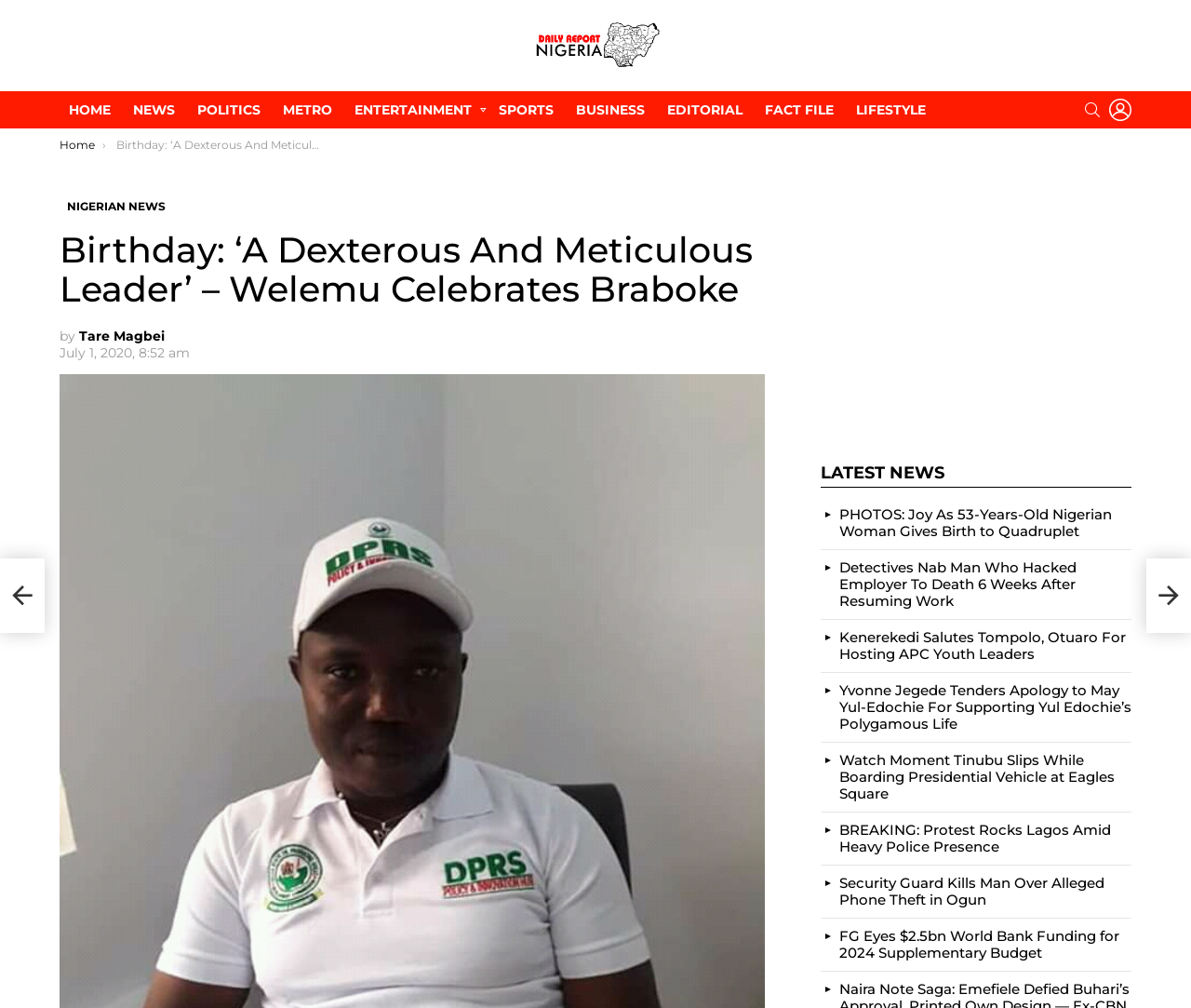How many latest news articles are displayed on the webpage?
Look at the image and respond with a single word or a short phrase.

6